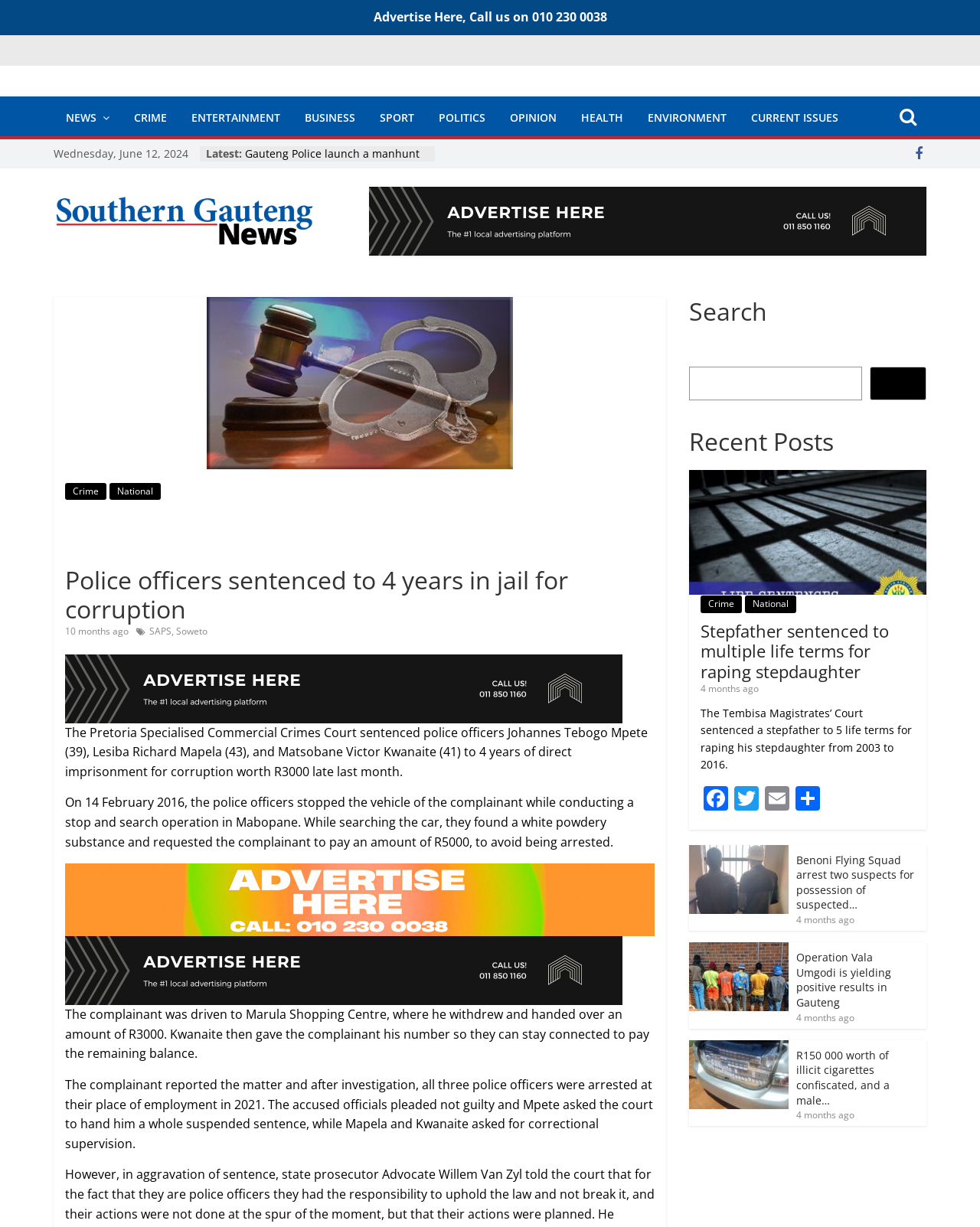Identify the bounding box coordinates of the clickable region to carry out the given instruction: "Click on the 'CRIME' link".

[0.124, 0.081, 0.183, 0.111]